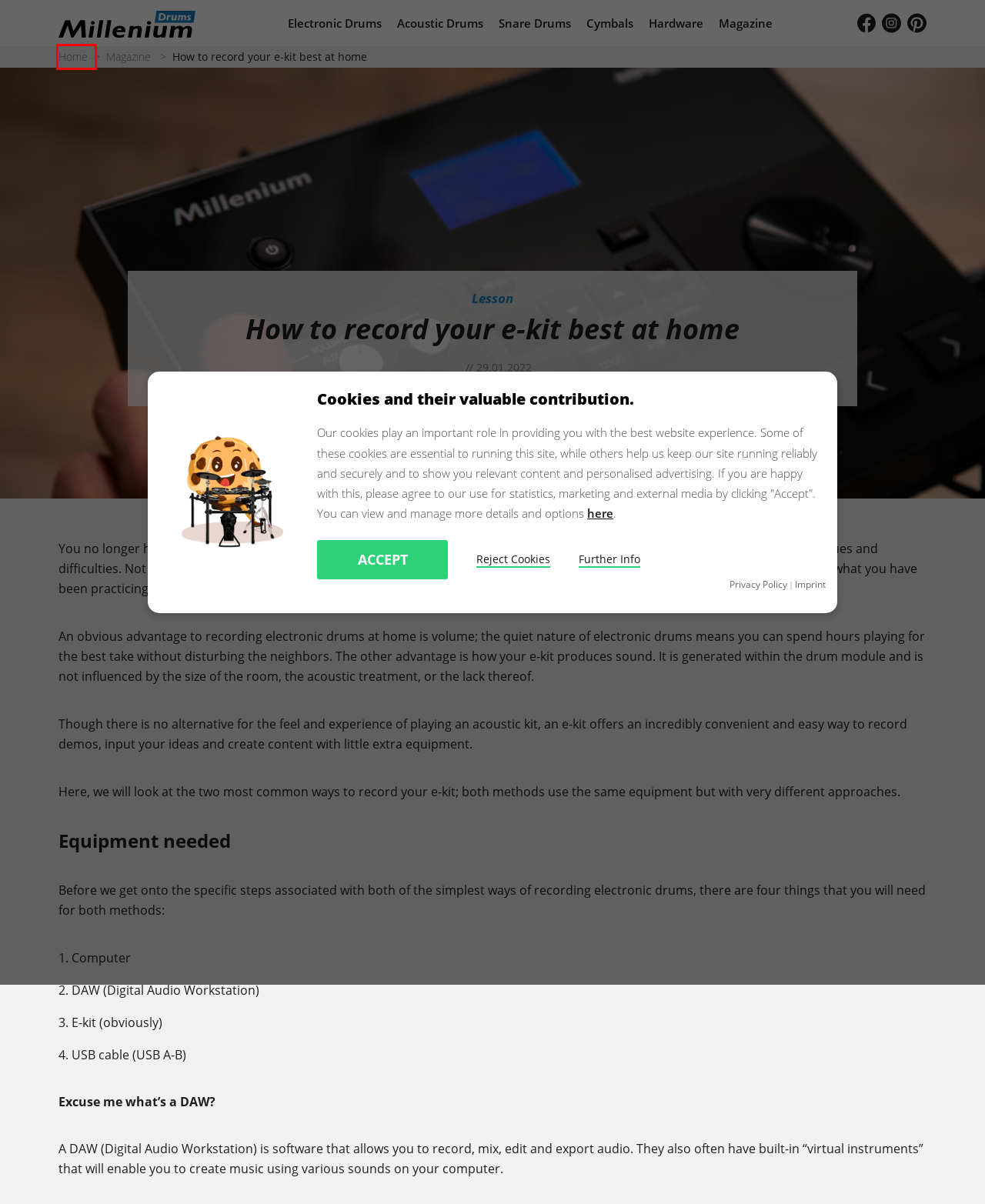Review the webpage screenshot and focus on the UI element within the red bounding box. Select the best-matching webpage description for the new webpage that follows after clicking the highlighted element. Here are the candidates:
A. Cymbals - Millenium Drums
B. Imprint - Millenium Drums
C. Electronic Drums - Millenium Drums
D. Privacy Policy - Millenium Drums
E. Millenium Drums
F. Acoustic Drums - Millenium Drums
G. Magazine - Millenium Drums
H. Snare Drums - Millenium Drums

E